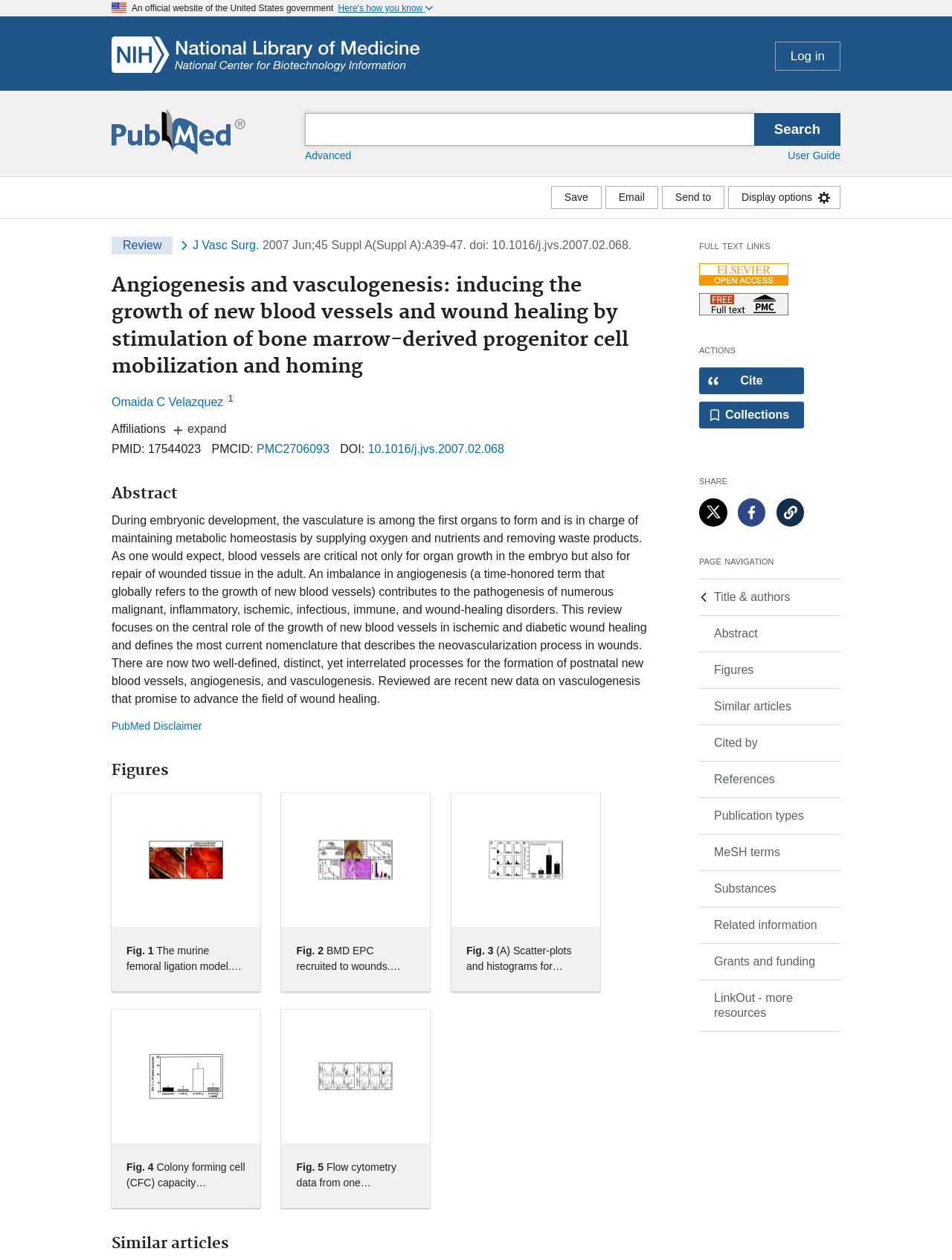Present a detailed account of what is displayed on the webpage.

This webpage is a scientific article from PubMed, a government website. At the top, there is a U.S. flag icon and a logo of the National Institutes of Health (NIH) and the National Library of Medicine (NLM). Below this, there is a search bar and a button to log in. 

On the left side, there are several links and buttons, including a "Save" button, an "Email" button, a "Send to" button, and a "Display options" button. There is also a section for "Full text links" with a logo of a full text provider. 

The main content of the webpage is an article titled "Angiogenesis and vasculogenesis: inducing the growth of new blood vessels and wound healing by stimulation of bone marrow-derived progenitor cell mobilization and homing." The article has several sections, including an abstract, figures, and a list of authors with their affiliations. The abstract discusses the importance of blood vessels in embryonic development and wound healing, and how an imbalance in angiogenesis contributes to various diseases. 

There are two figures in the article, each with a caption. The figures are numbered and can be accessed by clicking on the corresponding button. 

At the bottom of the webpage, there are links to navigate to different sections of the article, including the title and authors, abstract, figures, and references. There are also links to share the article on Twitter and Facebook, and to show the article's permalink.